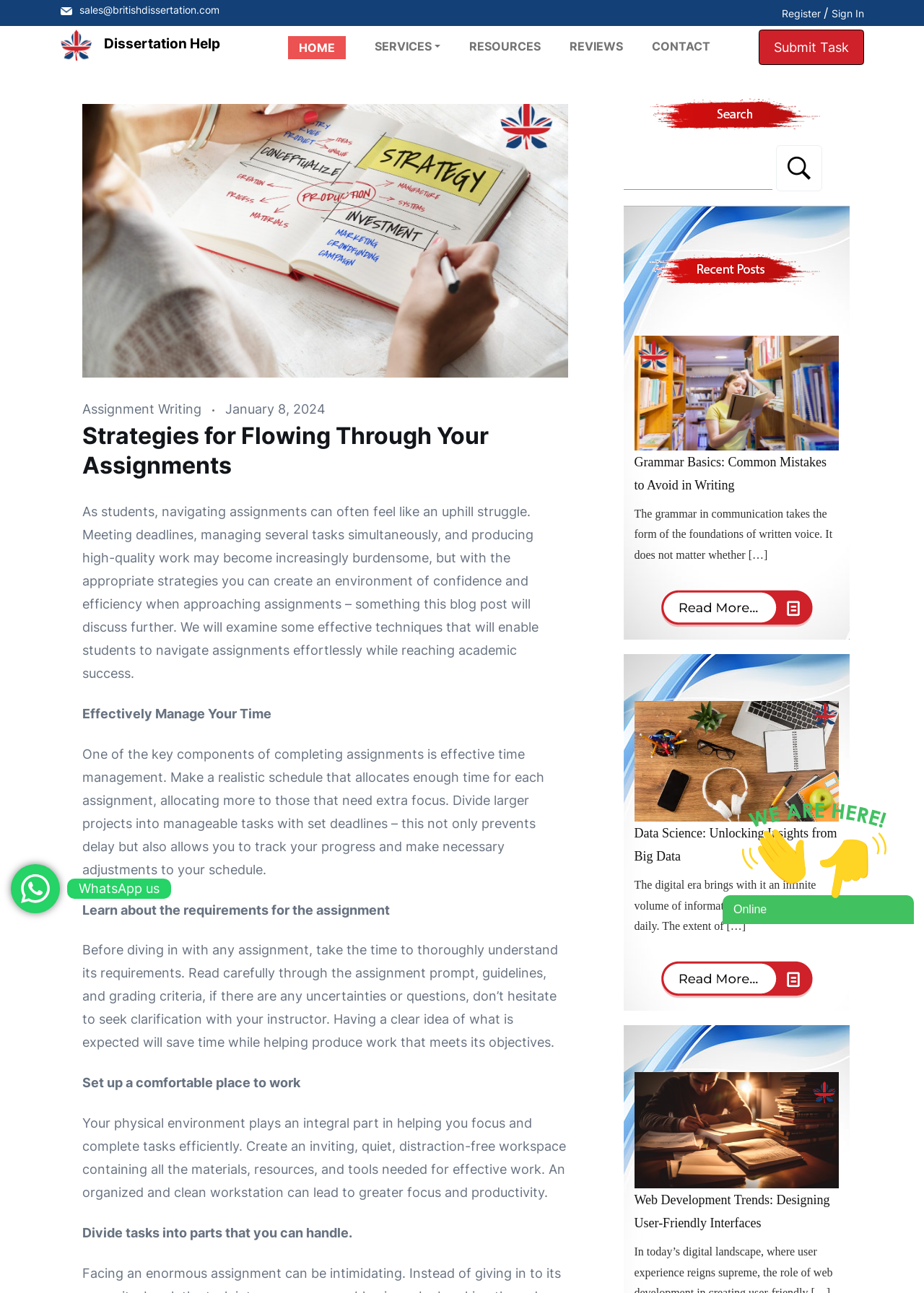Find the bounding box of the UI element described as follows: "Assignment Writing".

[0.089, 0.311, 0.221, 0.322]